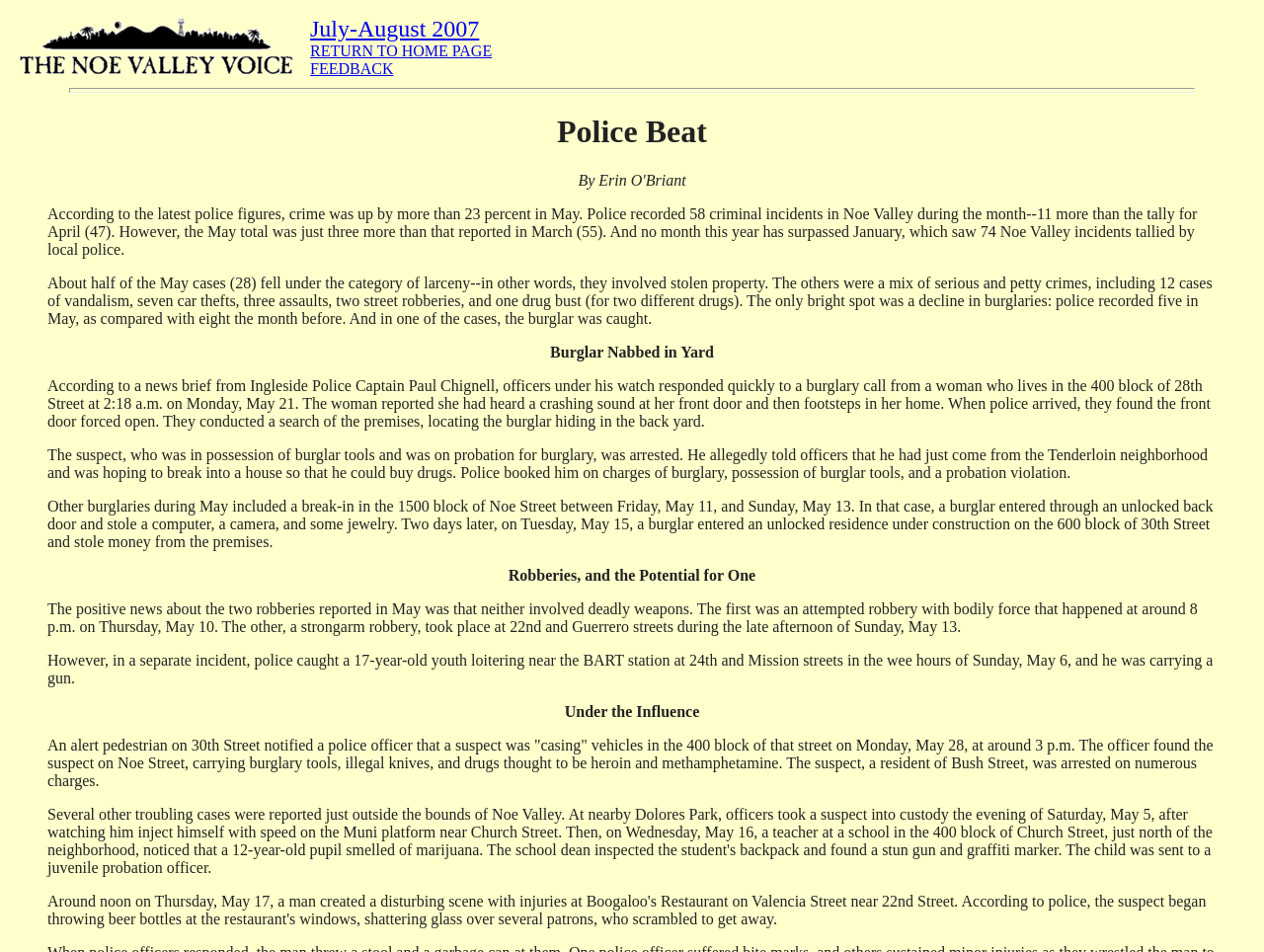Please provide a comprehensive response to the question based on the details in the image: What was stolen in the break-in on Noe Street?

In that case, a burglar entered through an unlocked back door and stole a computer, a camera, and some jewelry.